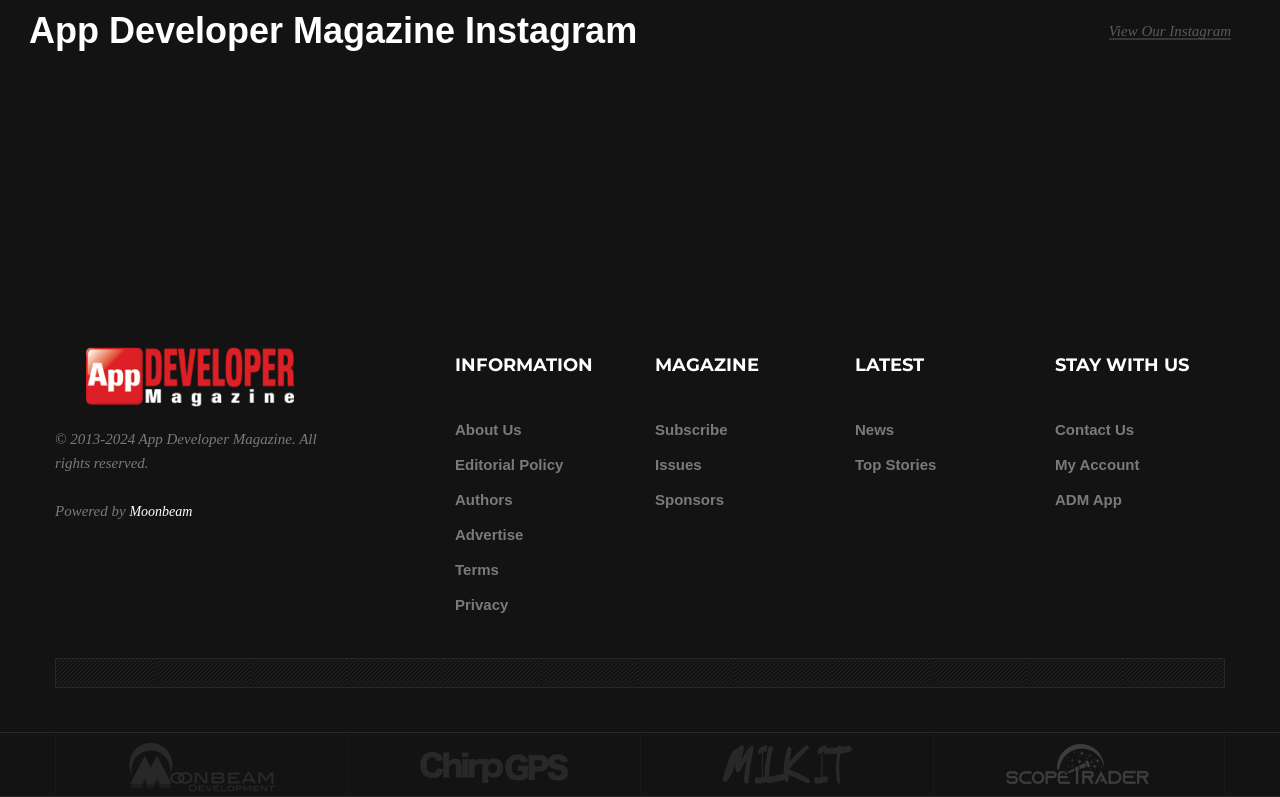Please identify the bounding box coordinates of the area that needs to be clicked to follow this instruction: "Read about App Developer Magazine".

[0.043, 0.462, 0.254, 0.482]